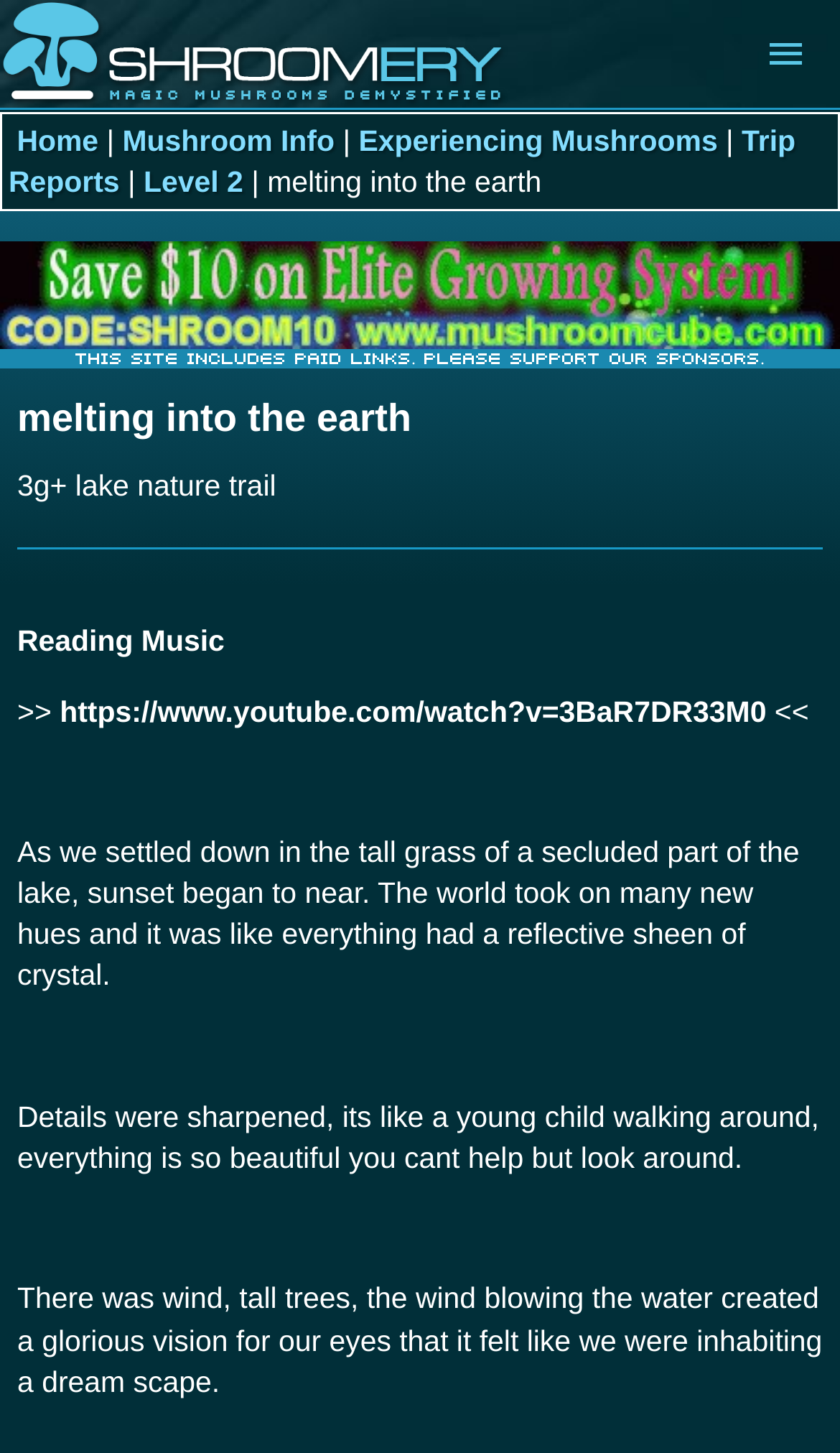Please identify the coordinates of the bounding box for the clickable region that will accomplish this instruction: "Read the '3g+ lake nature trail' article".

[0.021, 0.323, 0.329, 0.345]